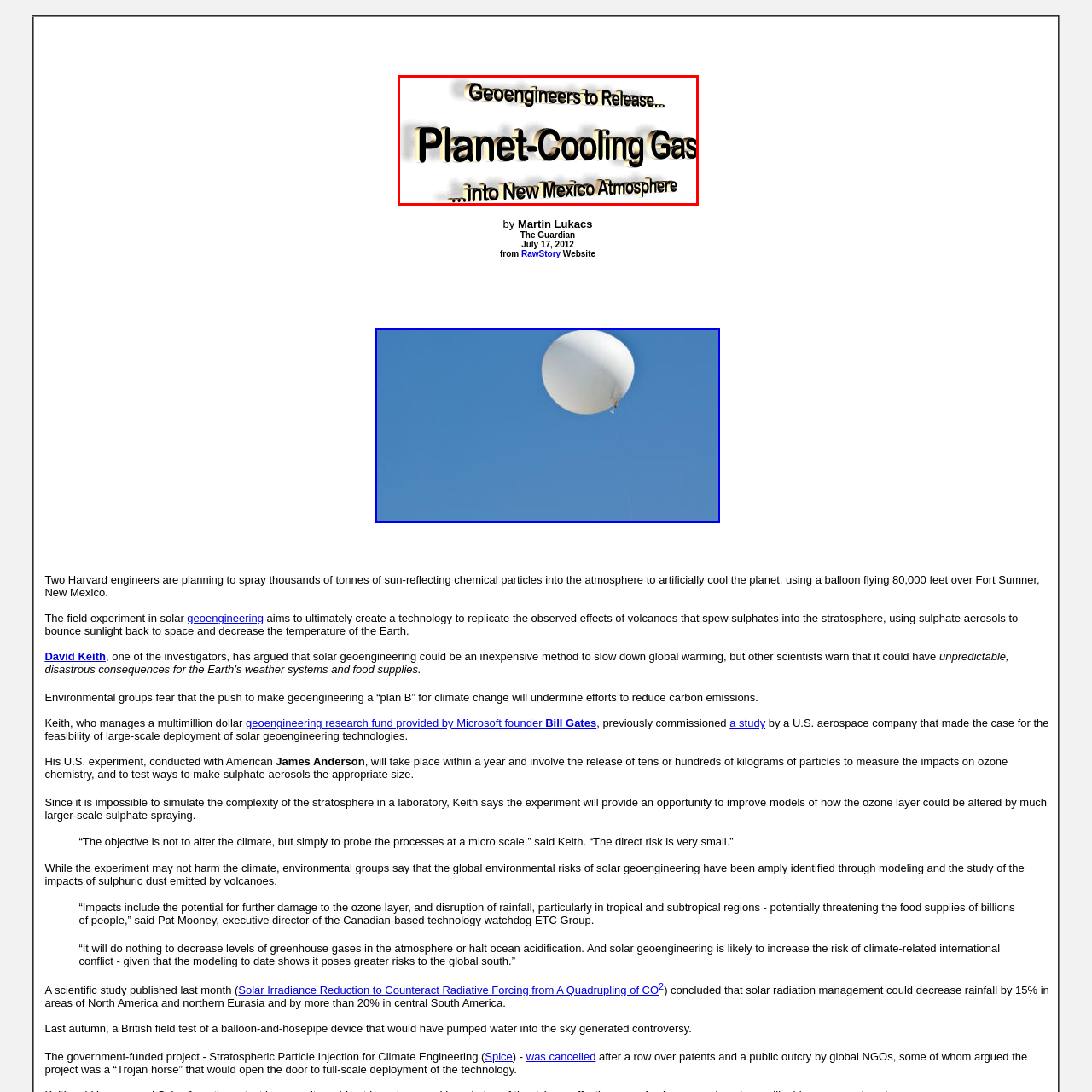Give a detailed account of the scene depicted within the red boundary.

The image features stylized text that reads "Geoengineers to Release... Planet-Cooling Gas into New Mexico Atmosphere..." The phrase highlights an atmospheric intervention aimed at combating climate change by utilizing geoengineering techniques. The design of the text suggests urgency and innovation, likely reflecting the groundbreaking nature of the proposed experiment. This reflects the article’s discussion of plans by engineers to disperse sun-reflecting chemical particles into the atmosphere, representing a significant scientific endeavor focused on climate manipulation and its impacts on Earth's weather systems.